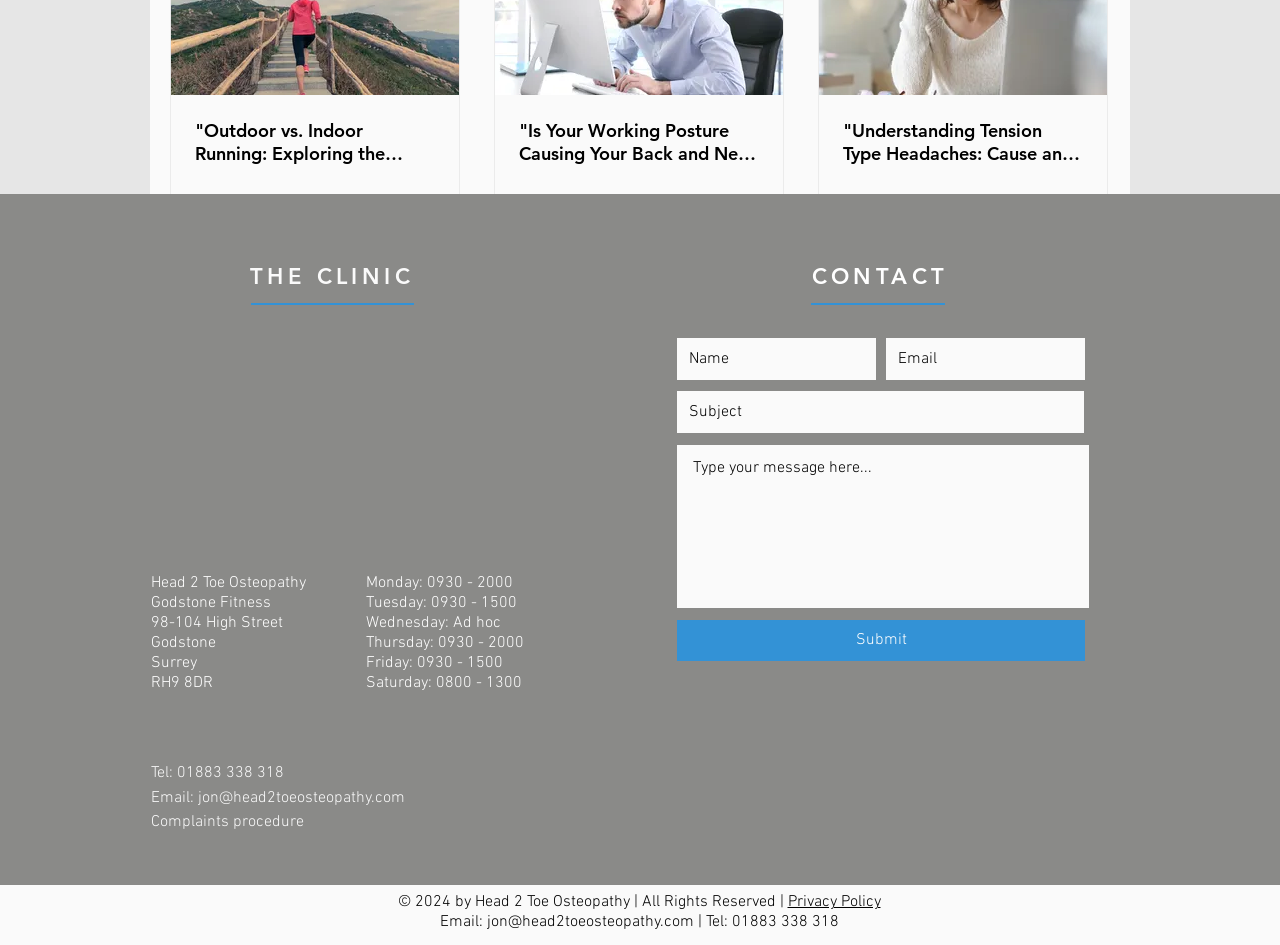Provide the bounding box coordinates of the section that needs to be clicked to accomplish the following instruction: "Click the 'Tel: 01883 338 318' link."

[0.117, 0.805, 0.223, 0.831]